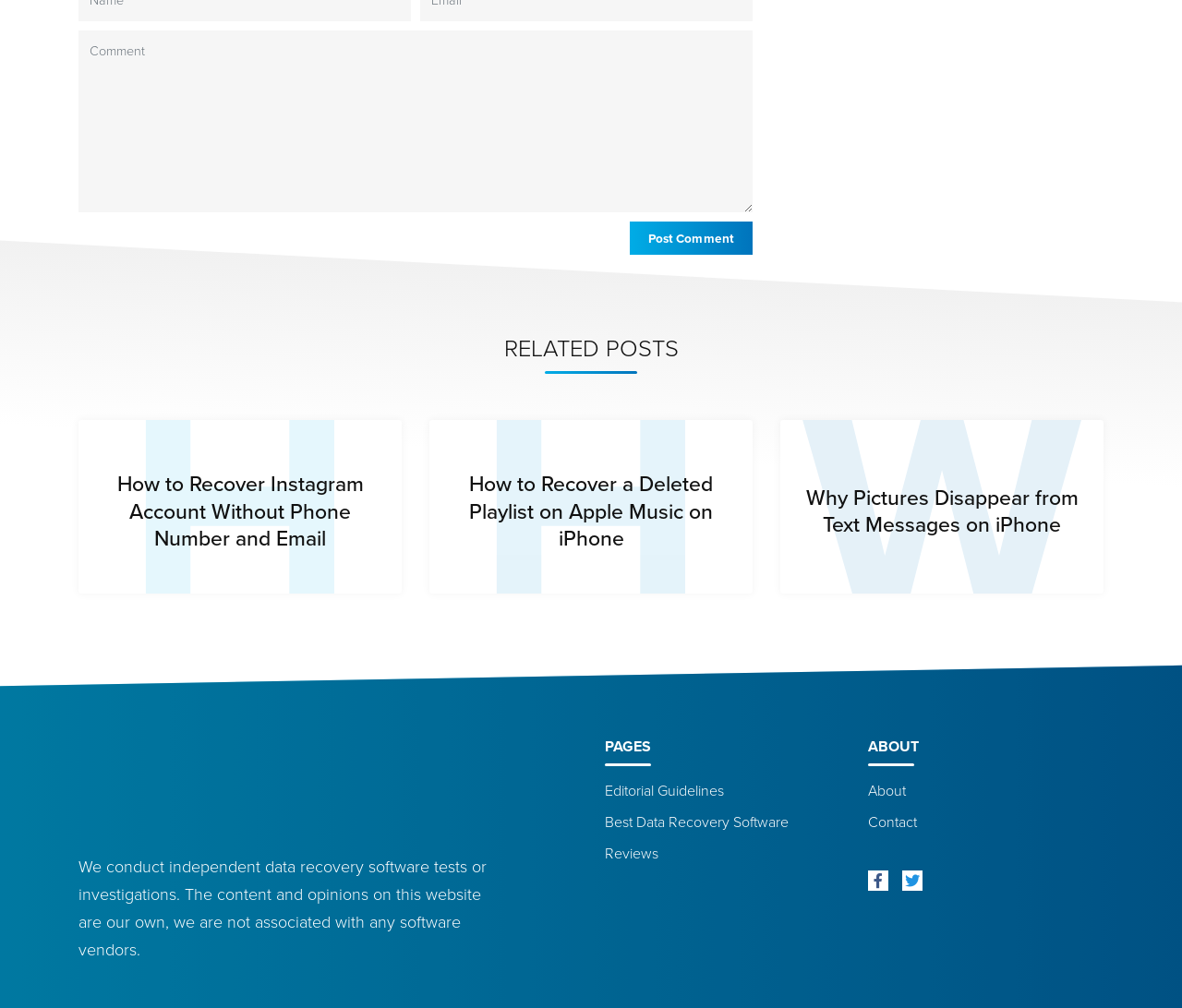Using the given element description, provide the bounding box coordinates (top-left x, top-left y, bottom-right x, bottom-right y) for the corresponding UI element in the screenshot: name="submit" value="Post Comment"

[0.533, 0.219, 0.637, 0.253]